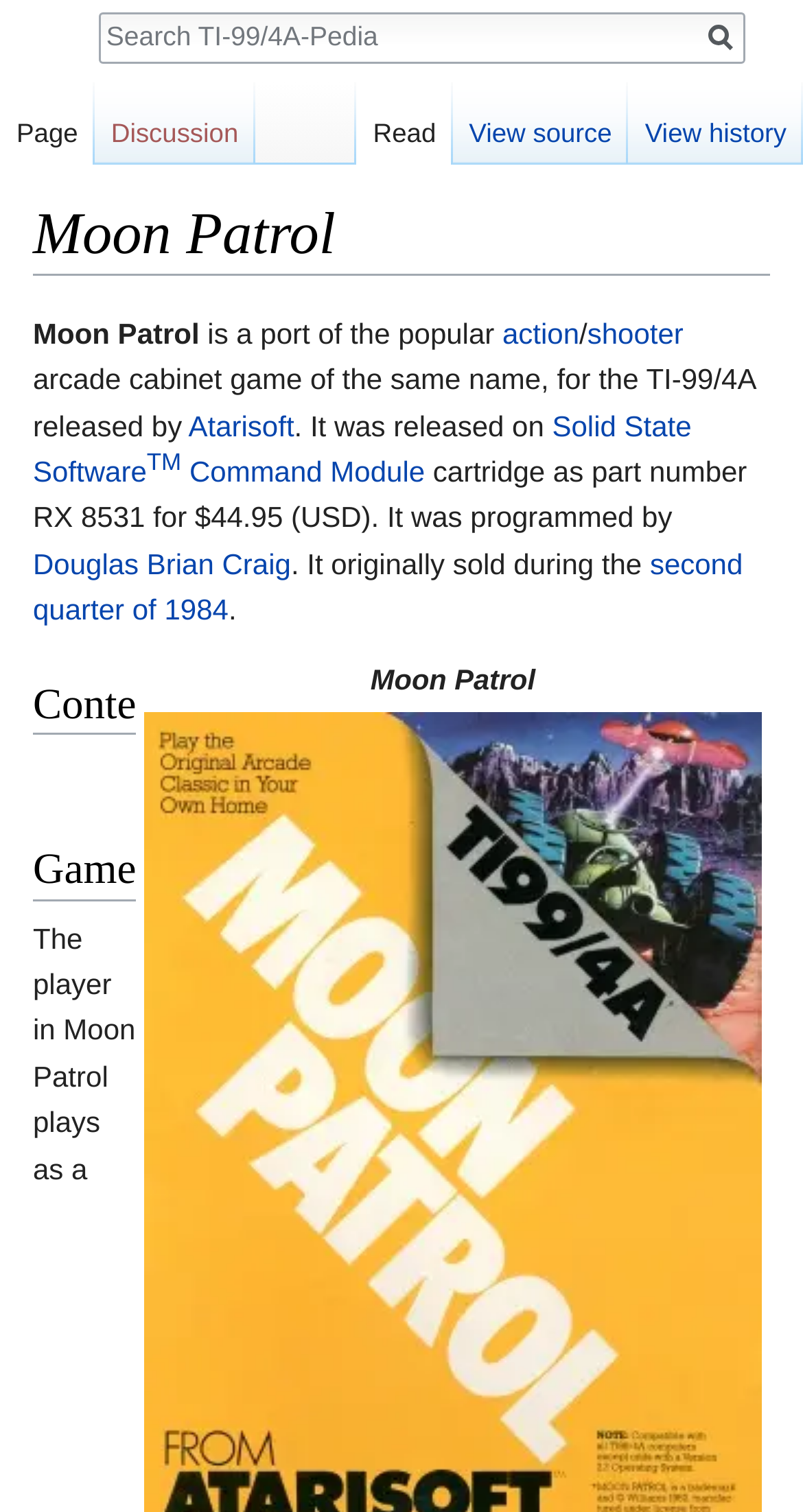Show the bounding box coordinates of the element that should be clicked to complete the task: "Read about gameplay".

[0.041, 0.514, 0.169, 0.596]